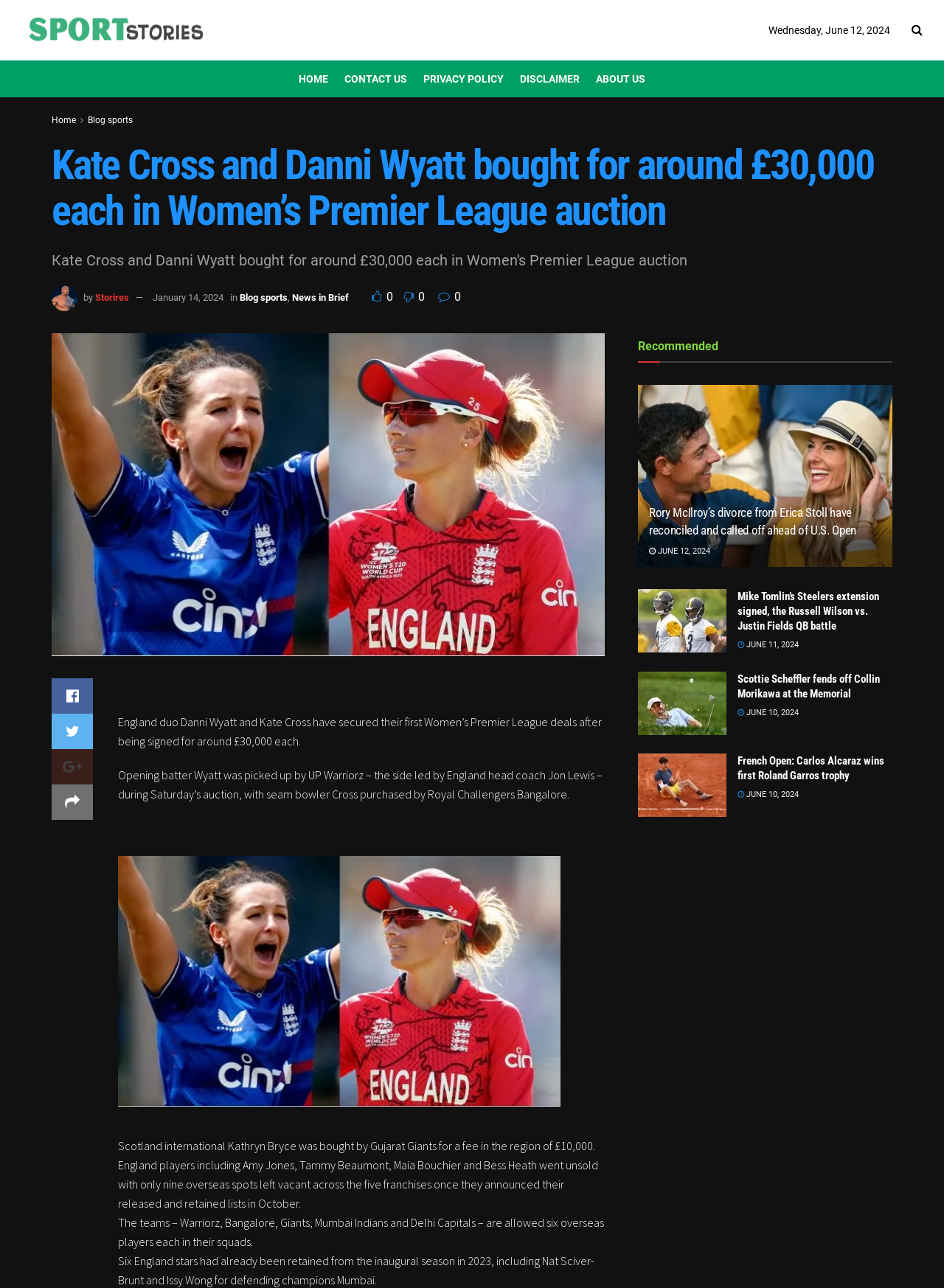Please provide the bounding box coordinates for the element that needs to be clicked to perform the instruction: "Read the news 'Rory McIlroy’s divorce from Erica Stoll have reconciled and called off ahead of U.S. Open'". The coordinates must consist of four float numbers between 0 and 1, formatted as [left, top, right, bottom].

[0.676, 0.299, 0.945, 0.44]